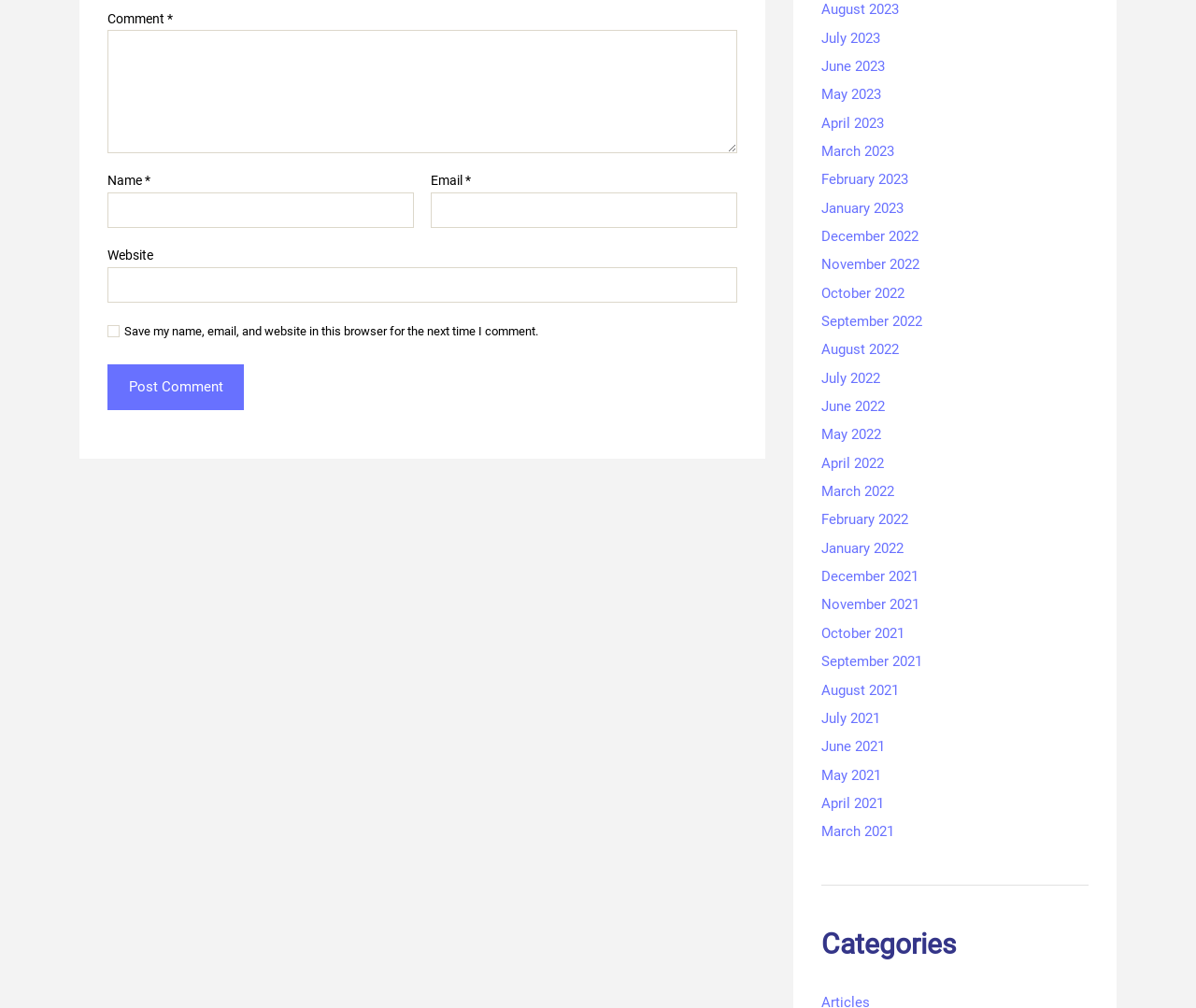Locate the UI element described as follows: "parent_node: Website name="url"". Return the bounding box coordinates as four float numbers between 0 and 1 in the order [left, top, right, bottom].

[0.09, 0.265, 0.616, 0.3]